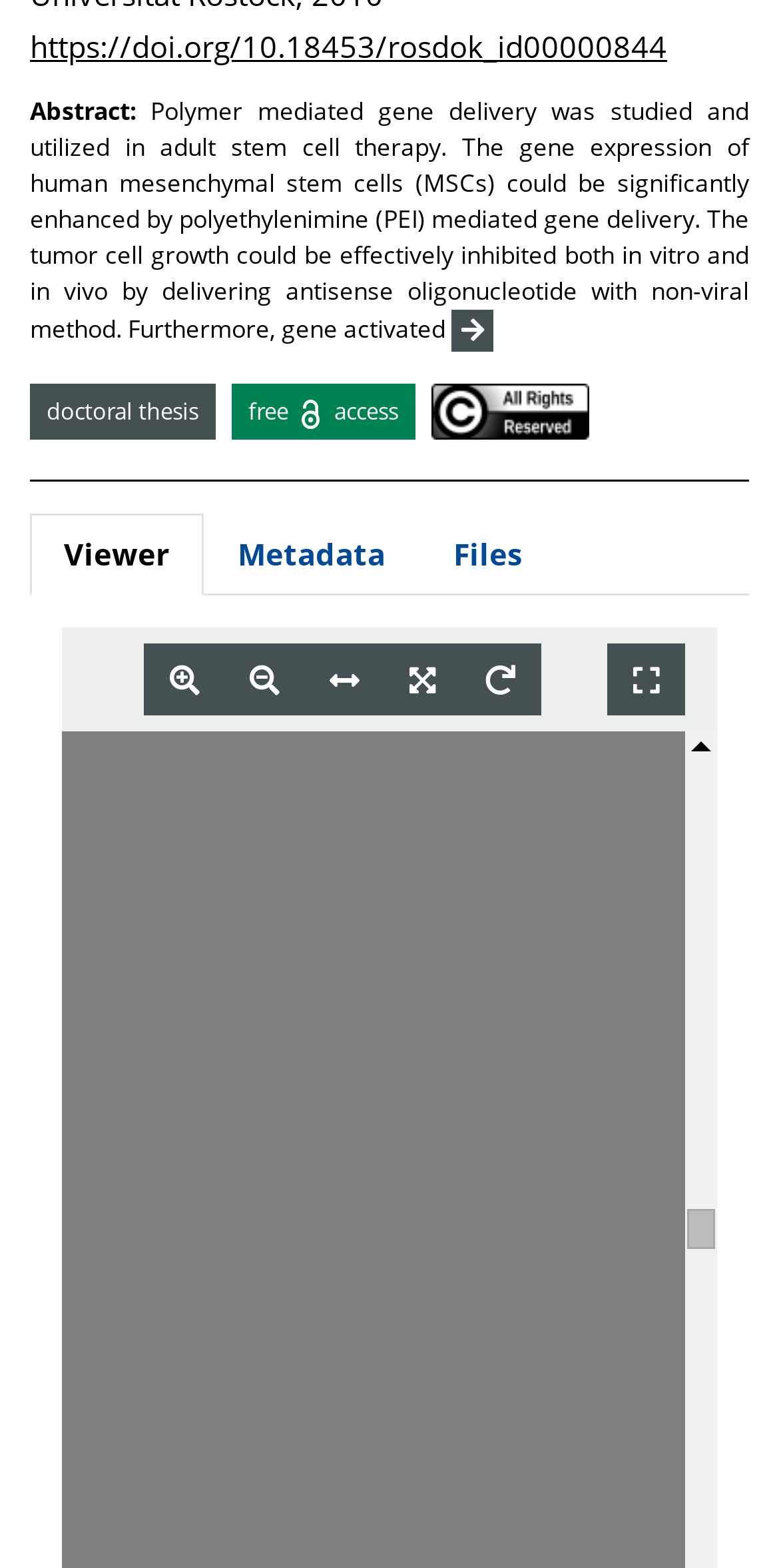Using the element description: "Files", determine the bounding box coordinates for the specified UI element. The coordinates should be four float numbers between 0 and 1, [left, top, right, bottom].

[0.538, 0.328, 0.713, 0.38]